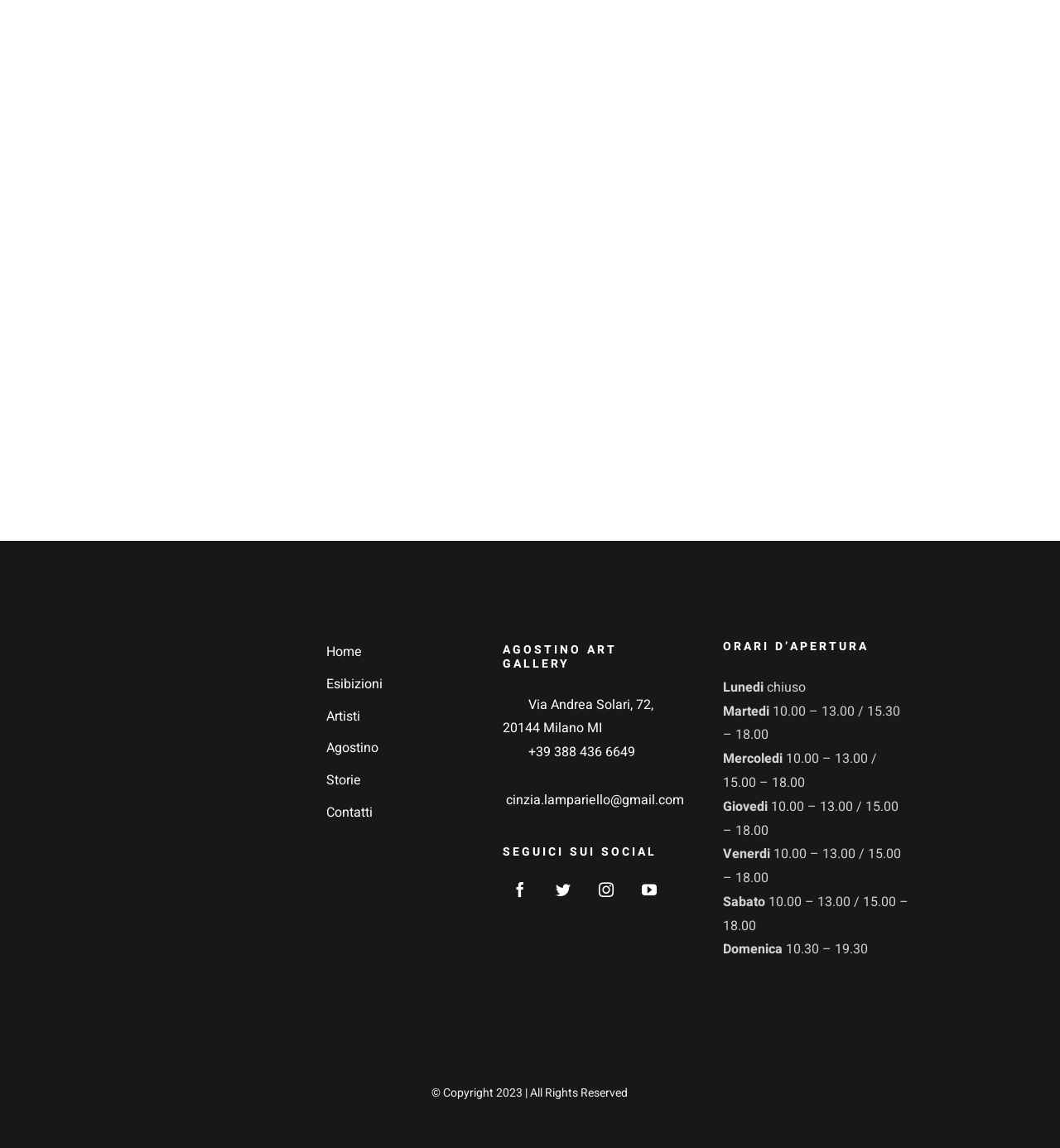Please use the details from the image to answer the following question comprehensively:
What is the phone number of the gallery?

The phone number of the gallery can be found in the link element '+39 388 436 6649' located in the middle of the webpage, which provides contact information for the gallery.